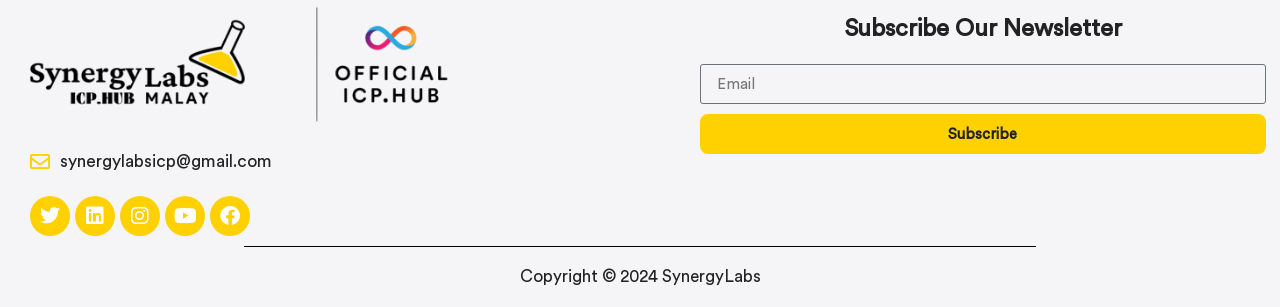Locate the bounding box of the UI element defined by this description: "name="form_fields[email]" placeholder="Email"". The coordinates should be given as four float numbers between 0 and 1, formatted as [left, top, right, bottom].

[0.547, 0.208, 0.989, 0.339]